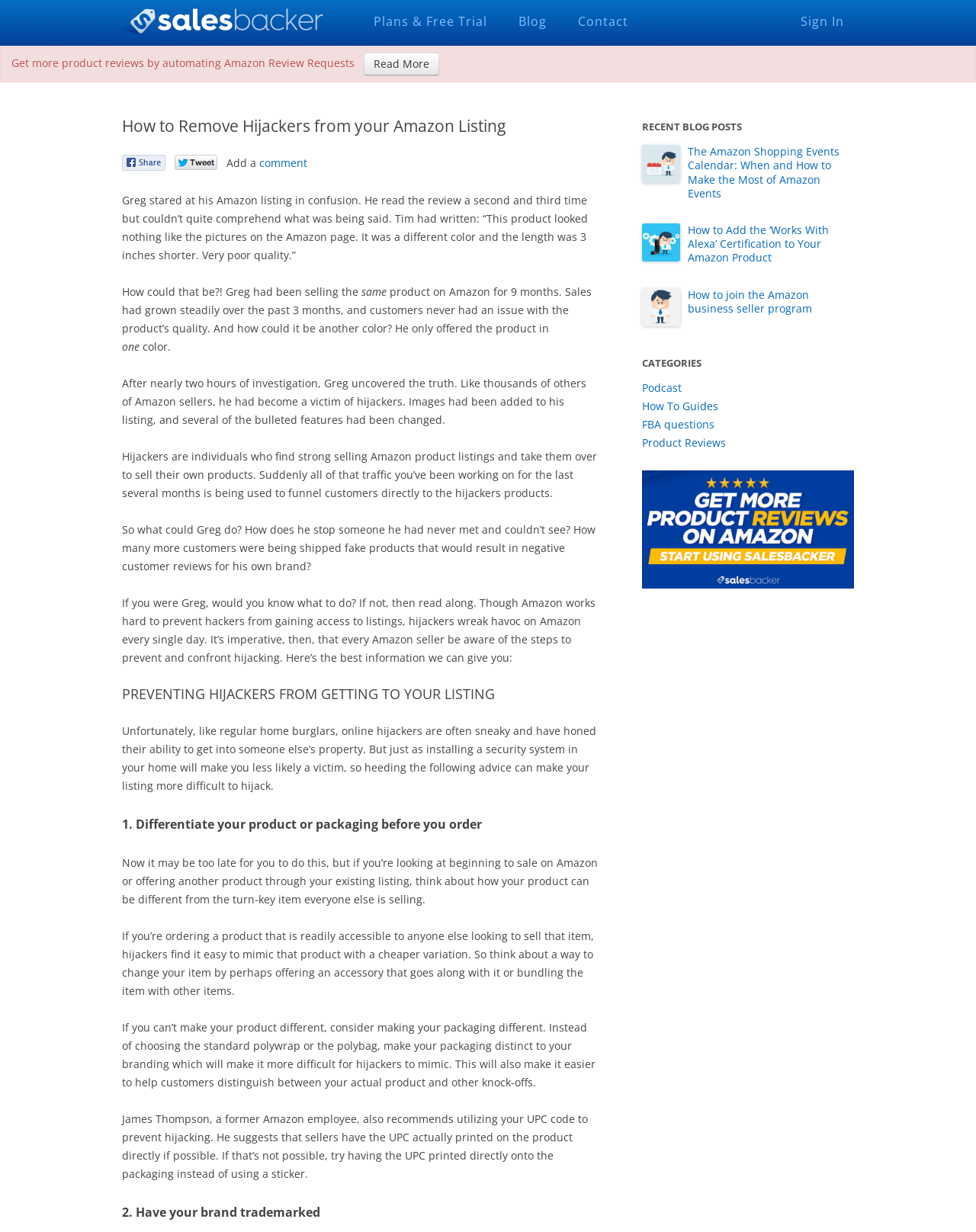What is the category of the blog post 'The Amazon Shopping Events Calendar: When and How to Make the Most of Amazon Events'?
Using the image as a reference, answer the question in detail.

The blog post 'The Amazon Shopping Events Calendar: When and How to Make the Most of Amazon Events' is categorized under 'How To Guides', as indicated by the 'CATEGORIES' section on the webpage.